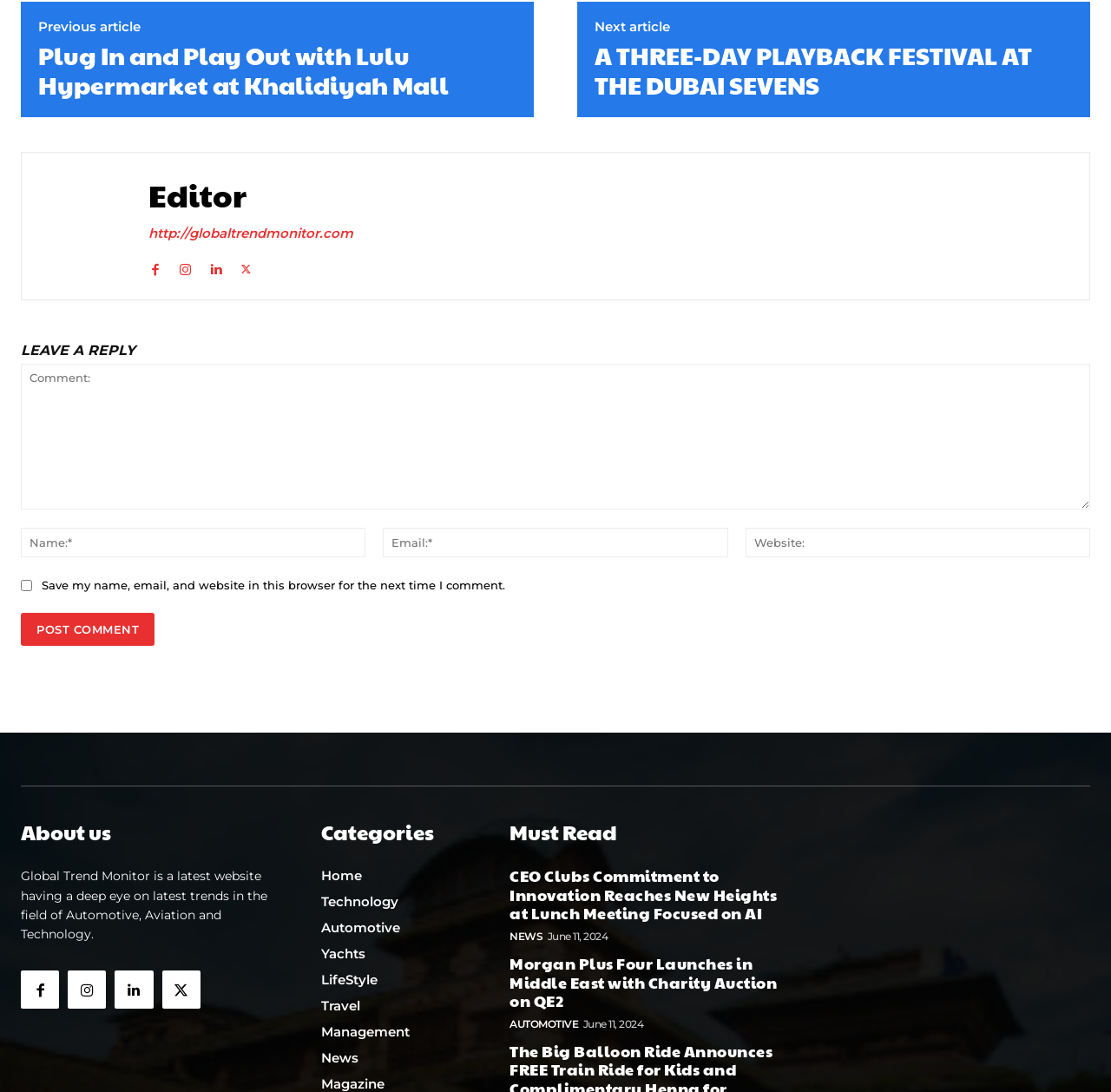Bounding box coordinates are specified in the format (top-left x, top-left y, bottom-right x, bottom-right y). All values are floating point numbers bounded between 0 and 1. Please provide the bounding box coordinate of the region this sentence describes: Yachts

[0.289, 0.867, 0.421, 0.881]